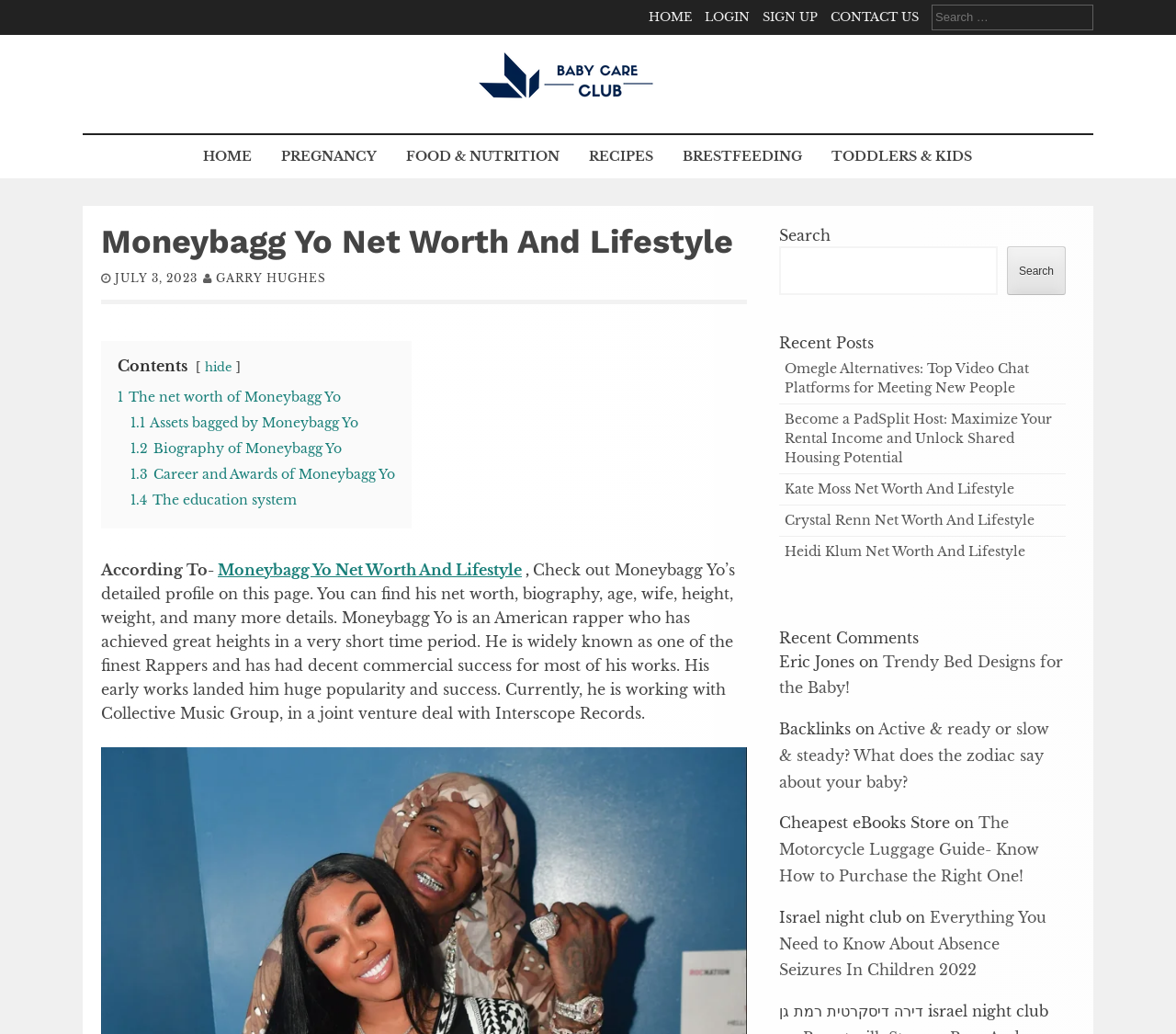What is the title of the section that contains the article 'Kate Moss Net Worth And Lifestyle'?
Please give a detailed answer to the question using the information shown in the image.

The article 'Kate Moss Net Worth And Lifestyle' is under the heading 'Recent Posts', which suggests that it is a recent post on the webpage.